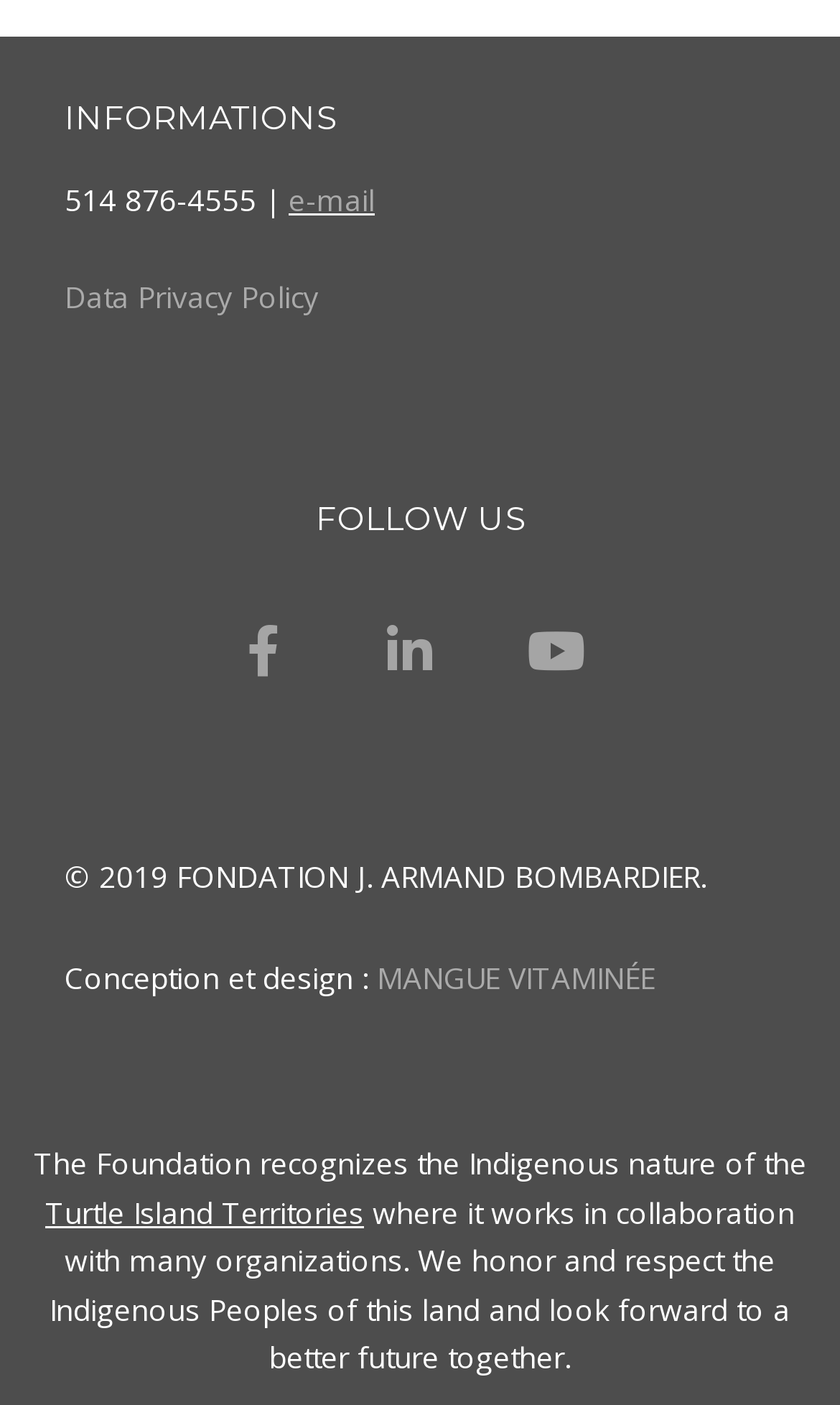Please provide a short answer using a single word or phrase for the question:
What is the name of the foundation?

FONDATION J. ARMAND BOMBARDIER